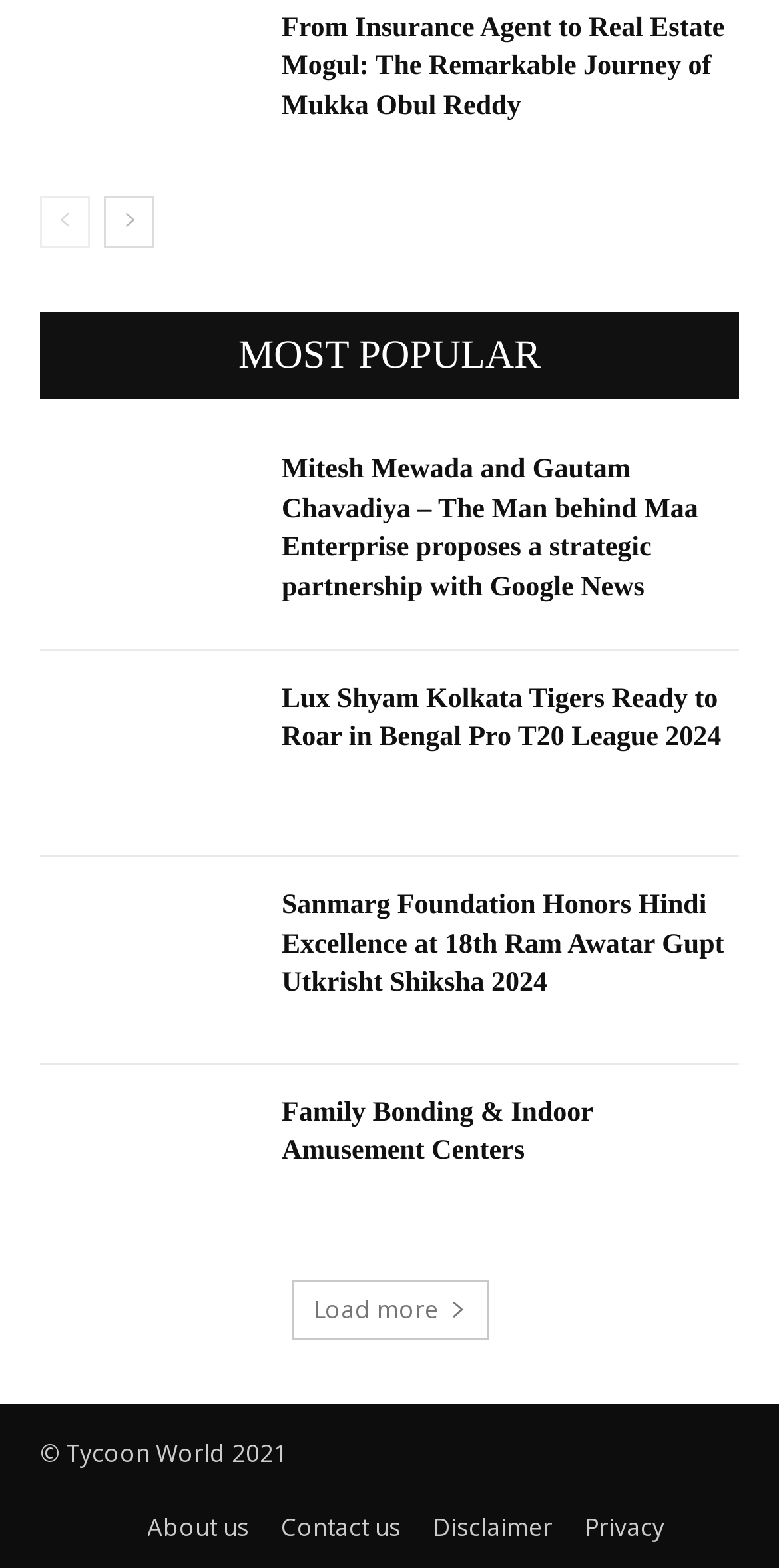What is the title of the first article?
Answer with a single word or short phrase according to what you see in the image.

From Insurance Agent to Real Estate Mogul